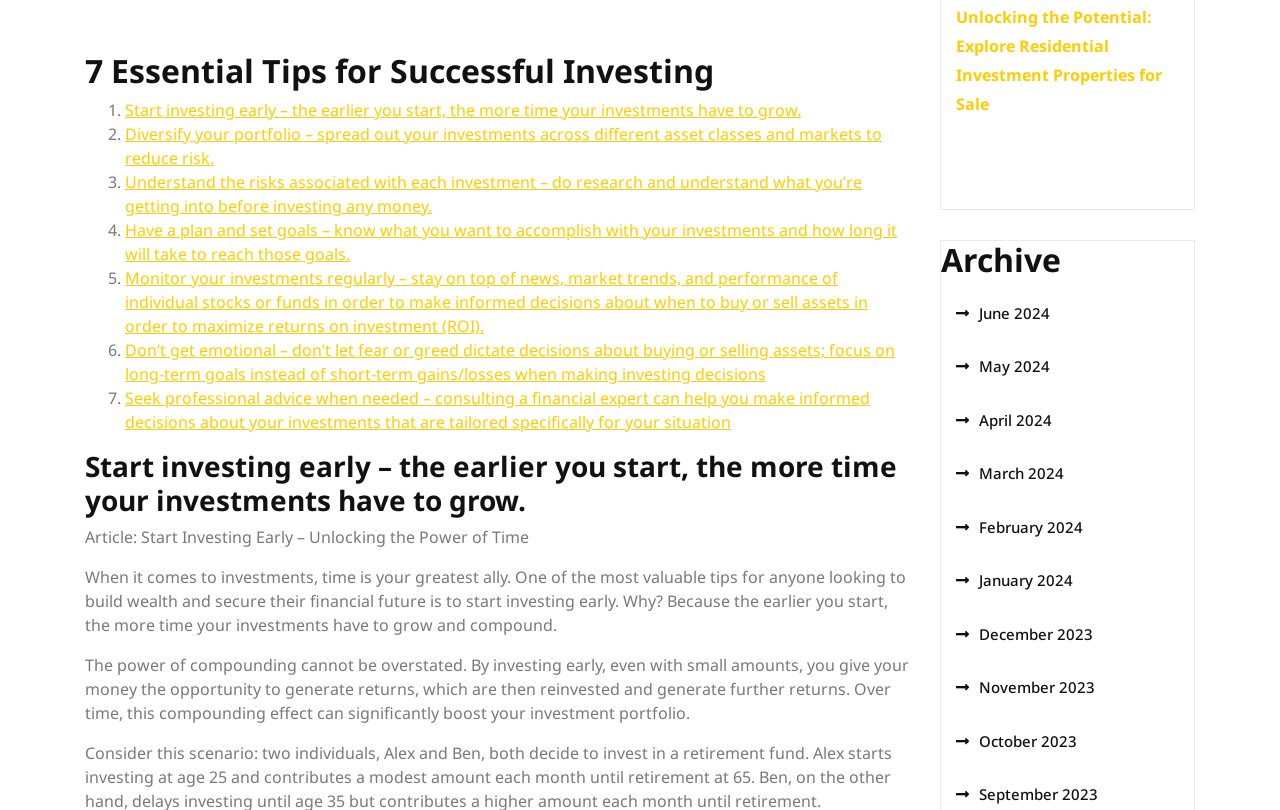Please mark the clickable region by giving the bounding box coordinates needed to complete this instruction: "Explore residential investment properties for sale".

[0.747, 0.008, 0.908, 0.142]